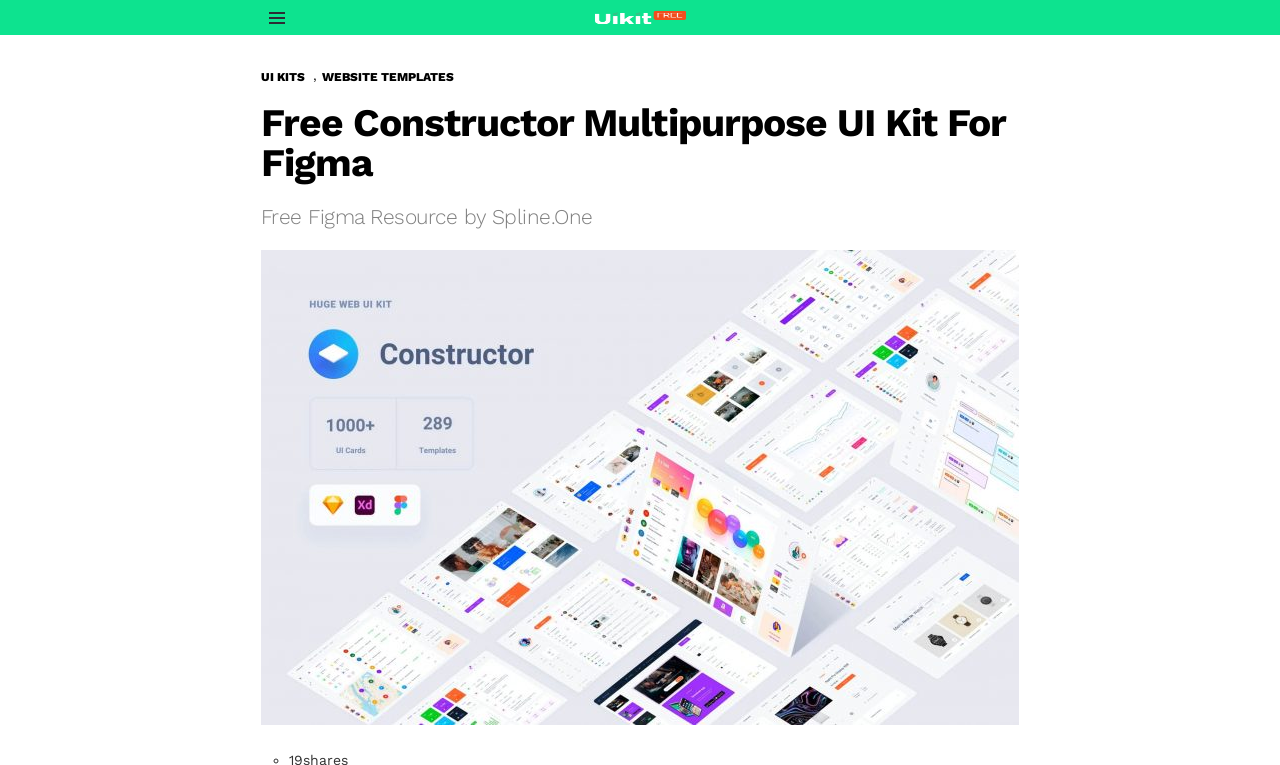Bounding box coordinates should be provided in the format (top-left x, top-left y, bottom-right x, bottom-right y) with all values between 0 and 1. Identify the bounding box for this UI element: UI Kits

[0.204, 0.087, 0.245, 0.113]